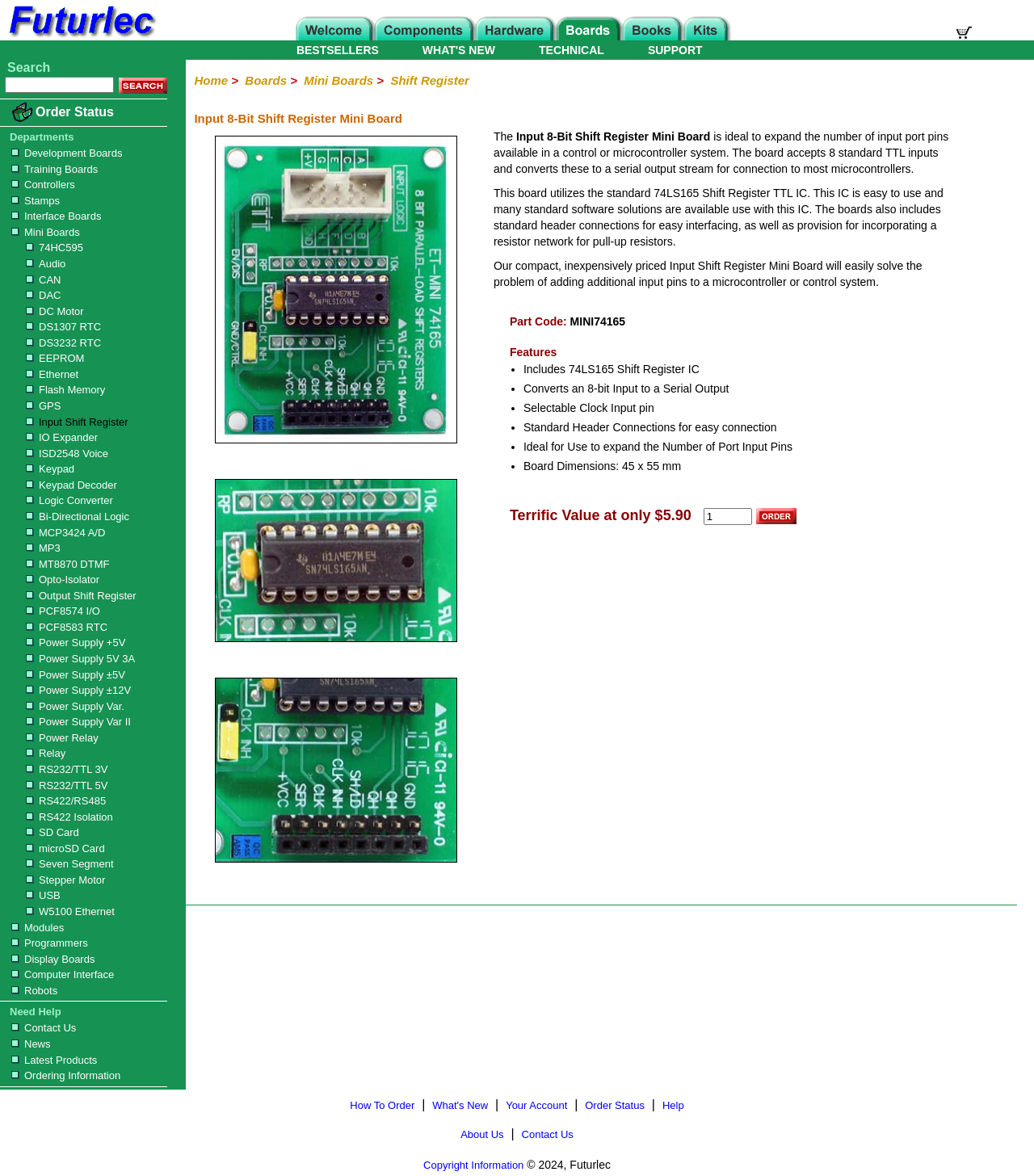Please determine the bounding box coordinates of the section I need to click to accomplish this instruction: "Search for products".

[0.005, 0.065, 0.11, 0.079]